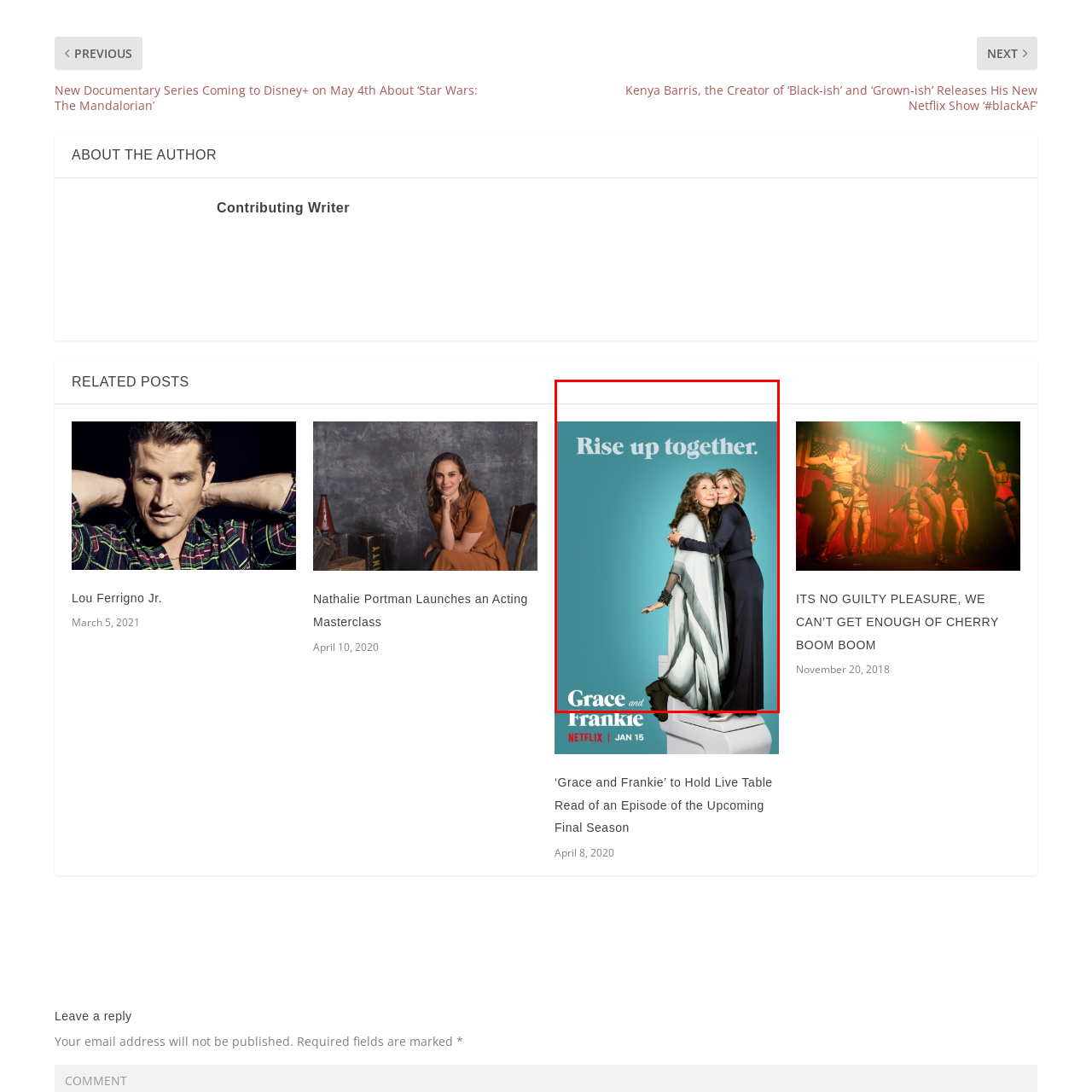What is the color of the background in the image?
Review the image marked by the red bounding box and deliver a detailed response to the question.

The image features Jane Fonda and Lily Tomlin framed against a bright aqua background, which provides a visually appealing contrast to the actresses and the message displayed above them.